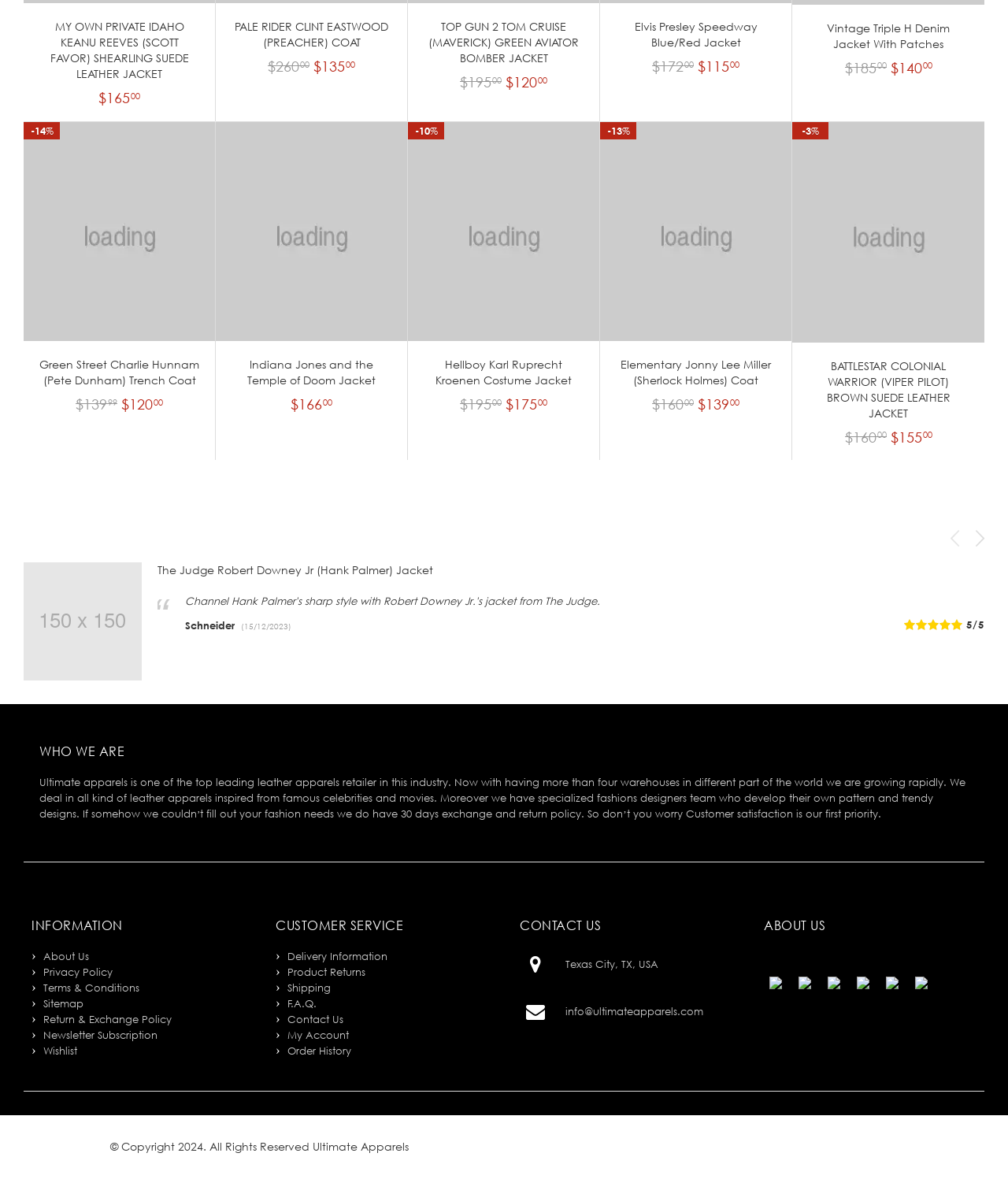How many ratings are shown on the webpage? Please answer the question using a single word or phrase based on the image.

5